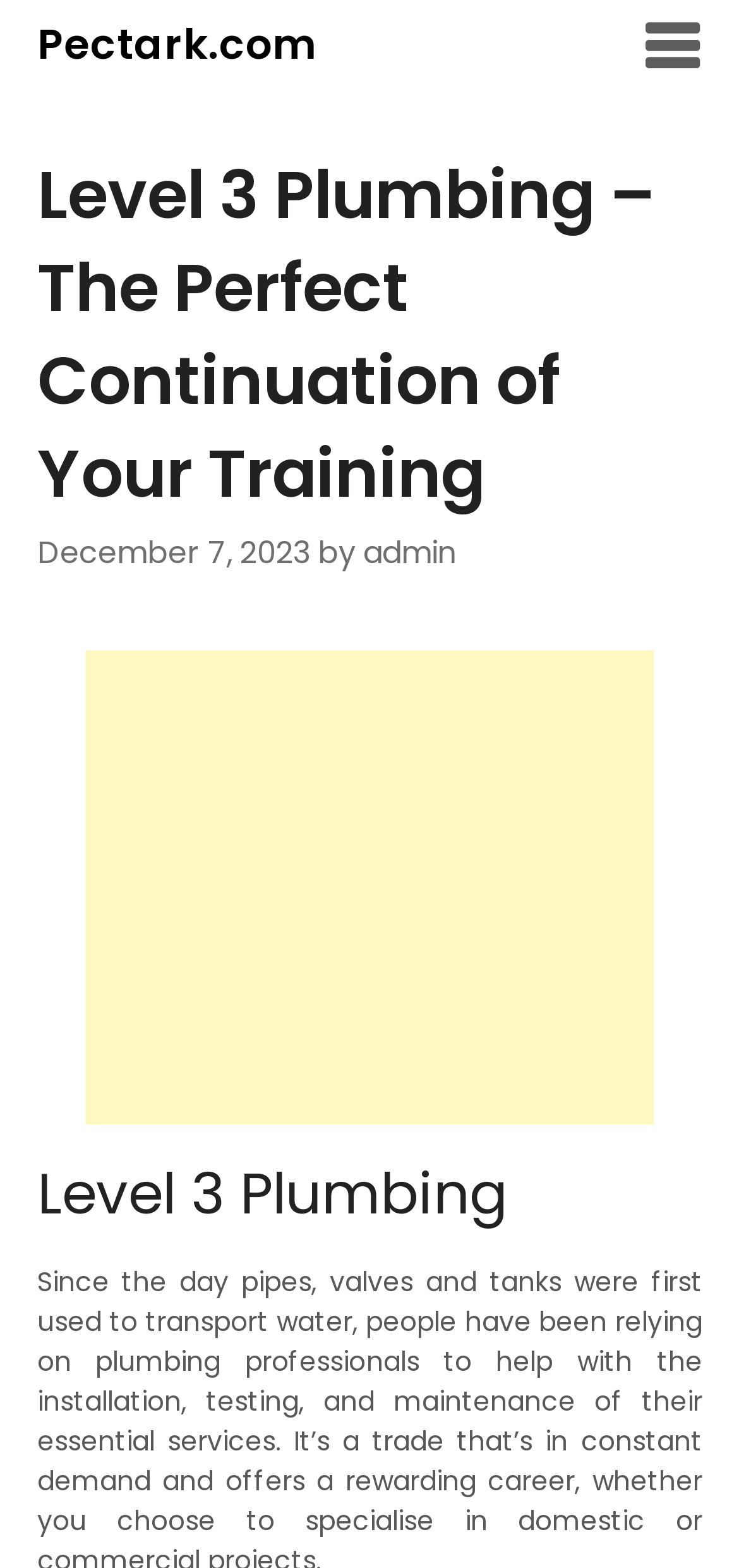Using the information in the image, could you please answer the following question in detail:
What is the date of the article?

I found the date of the article by looking at the link element with the text 'December 7, 2023' which is located below the main heading and above the author's name.